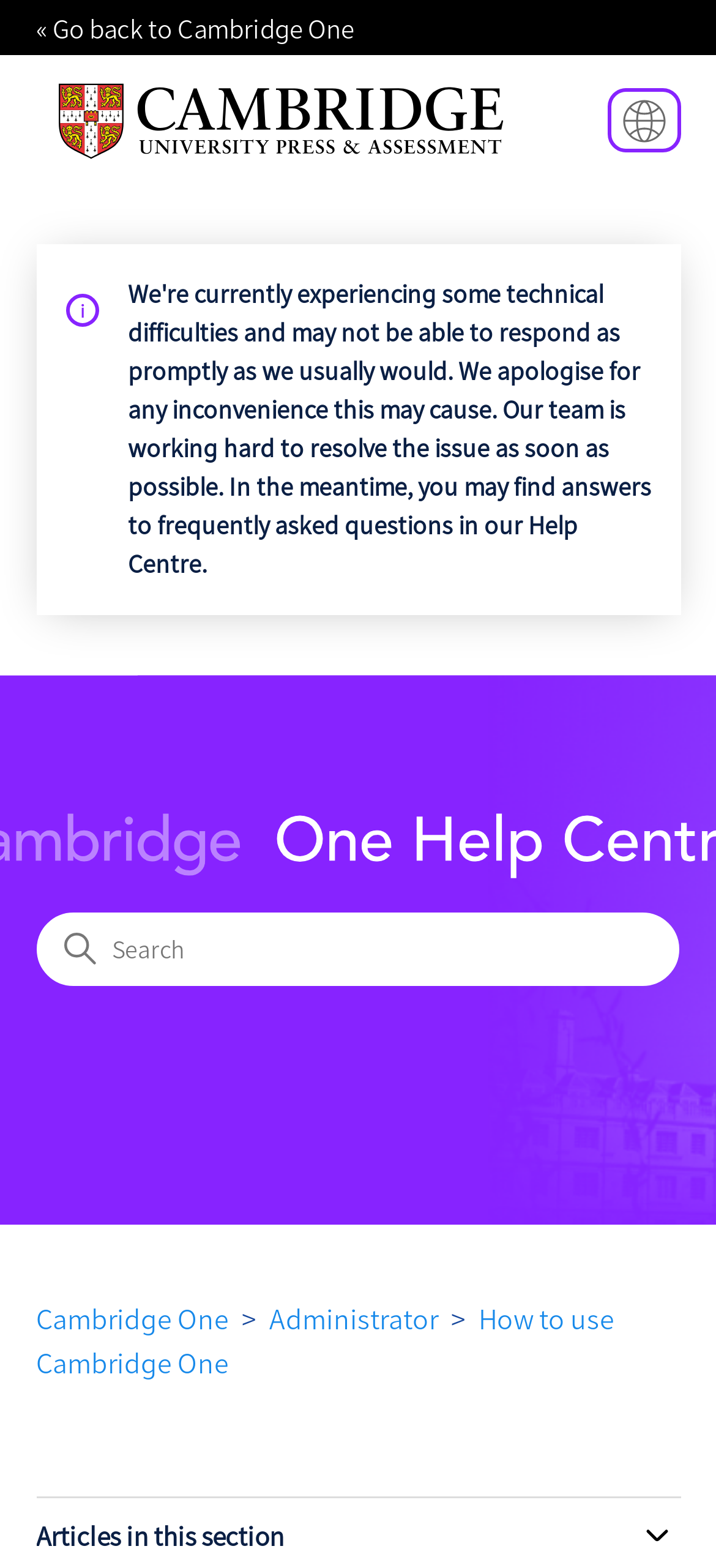Answer the question using only a single word or phrase: 
What is the purpose of the search box?

To search the help centre